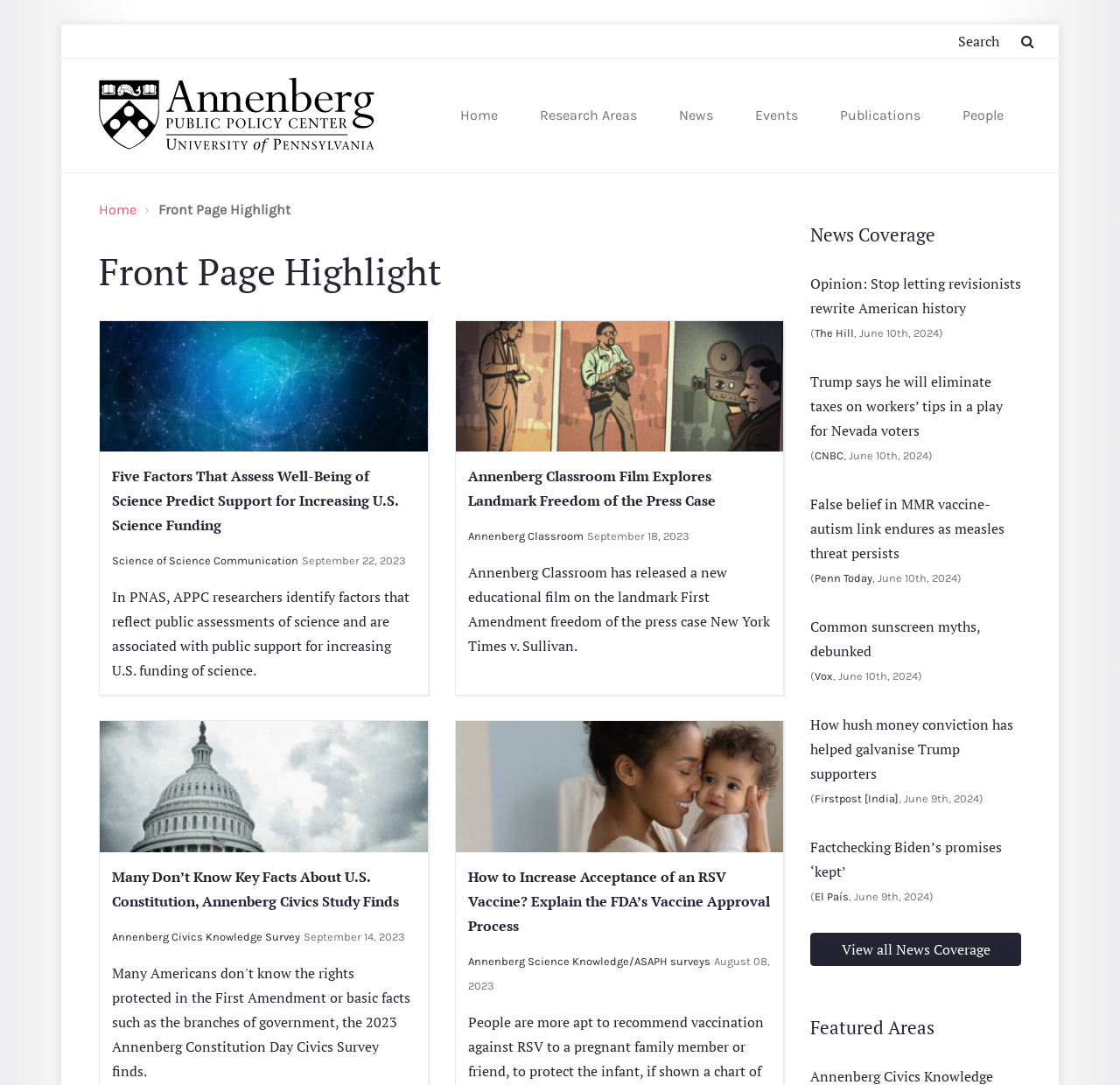Reply to the question with a single word or phrase:
How many news coverage articles are listed?

8